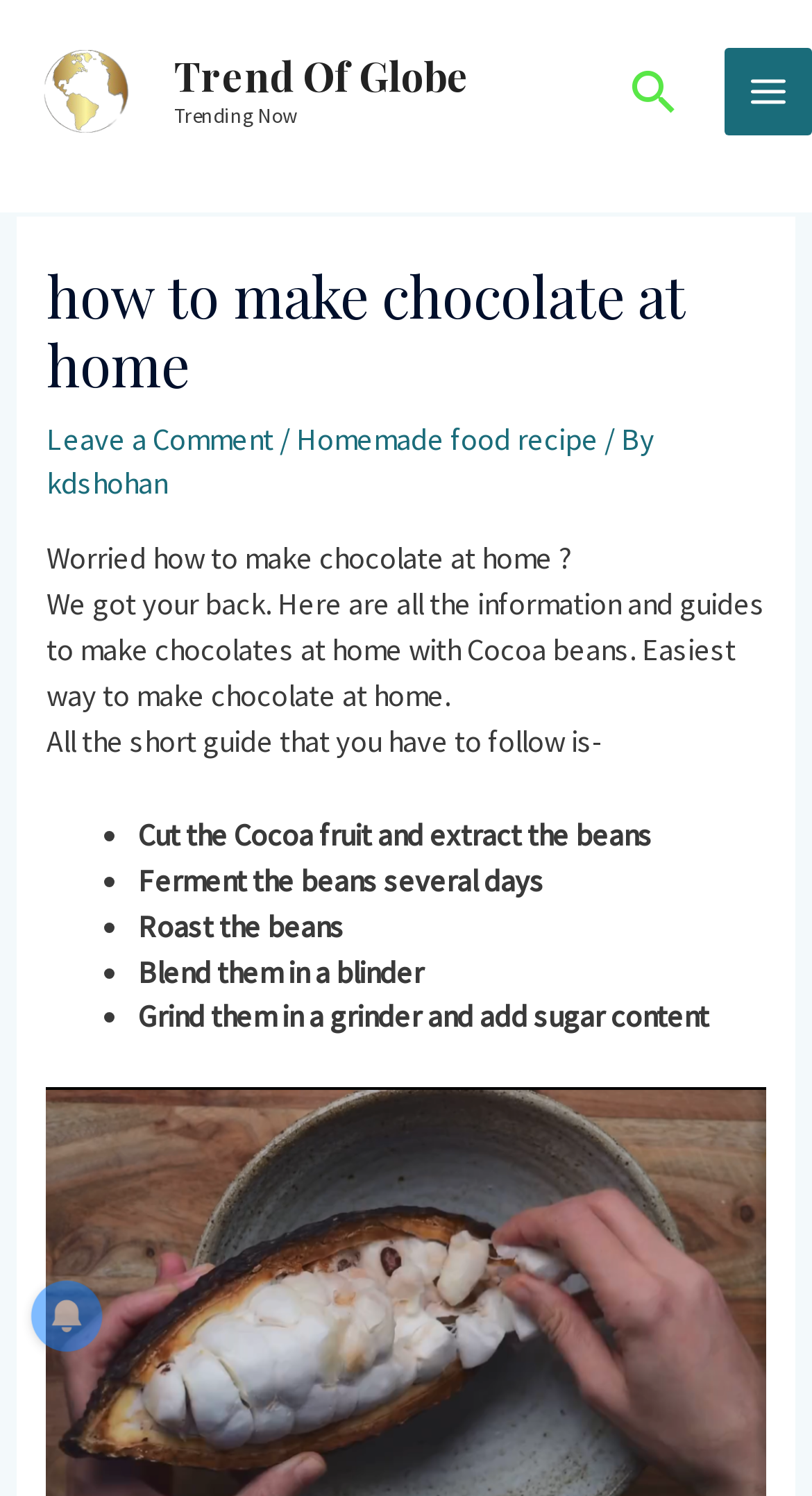Give the bounding box coordinates for the element described as: "creator".

None